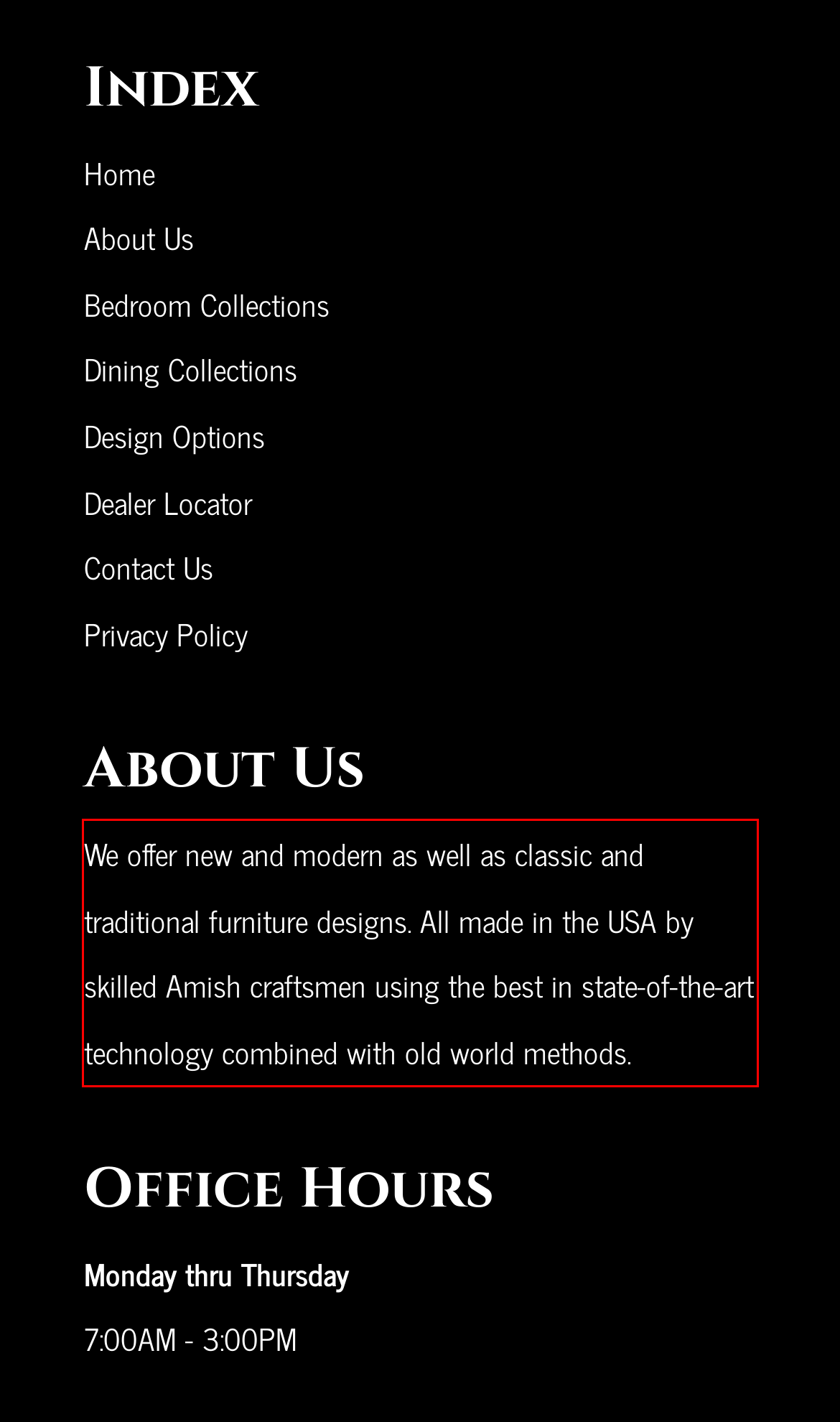You are given a screenshot of a webpage with a UI element highlighted by a red bounding box. Please perform OCR on the text content within this red bounding box.

We offer new and modern as well as classic and traditional furniture designs. All made in the USA by skilled Amish craftsmen using the best in state-of-the-art technology combined with old world methods.